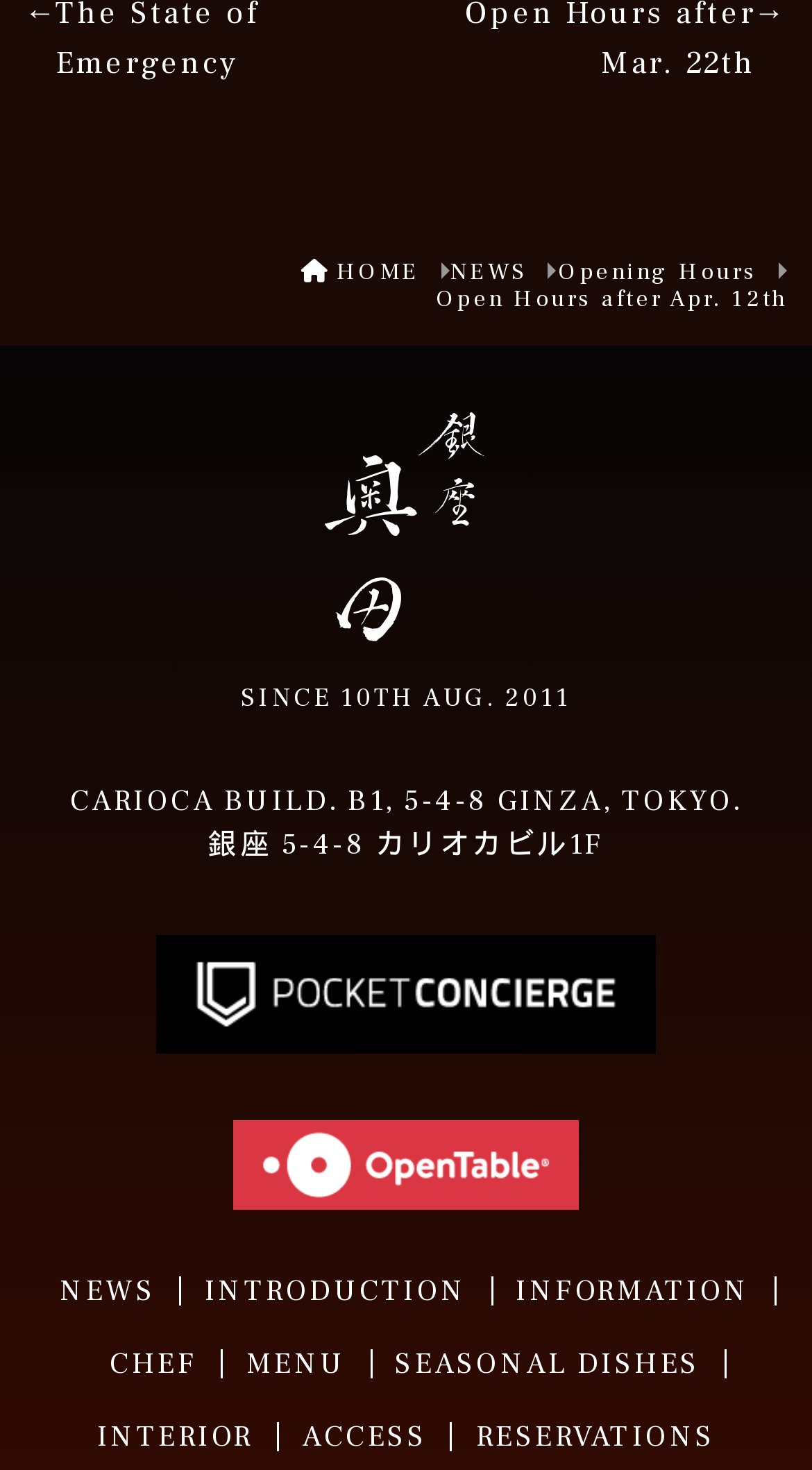What is the name of the building where the restaurant is located?
Based on the visual details in the image, please answer the question thoroughly.

I found the name of the building where the restaurant is located by looking at the static text elements. Specifically, I found the text 'CARIOCA BUILD. B1, 5-4-8 GINZA, TOKYO.' which indicates the name of the building.